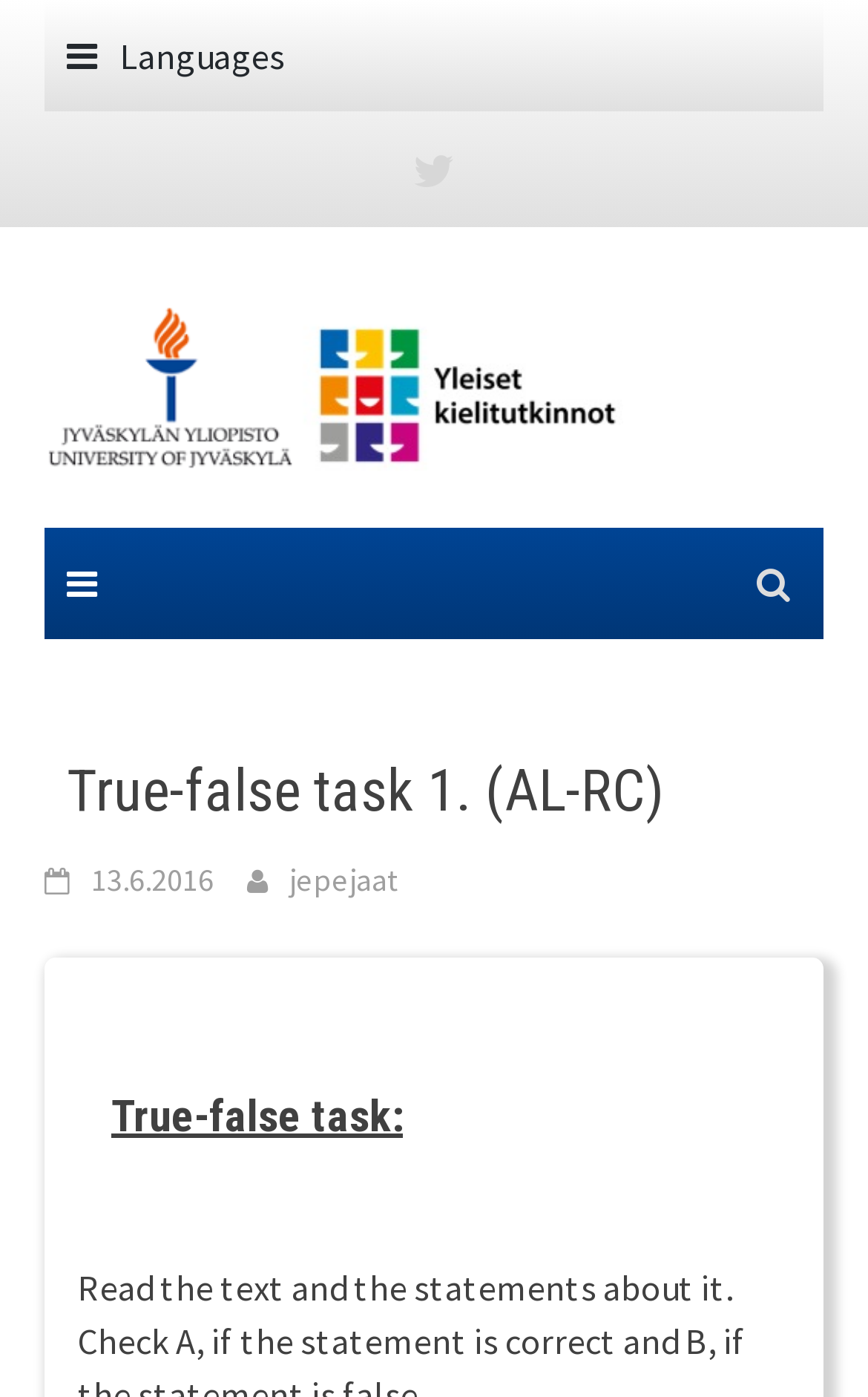Answer the question below using just one word or a short phrase: 
What is the date mentioned on the webpage?

13.6.2016